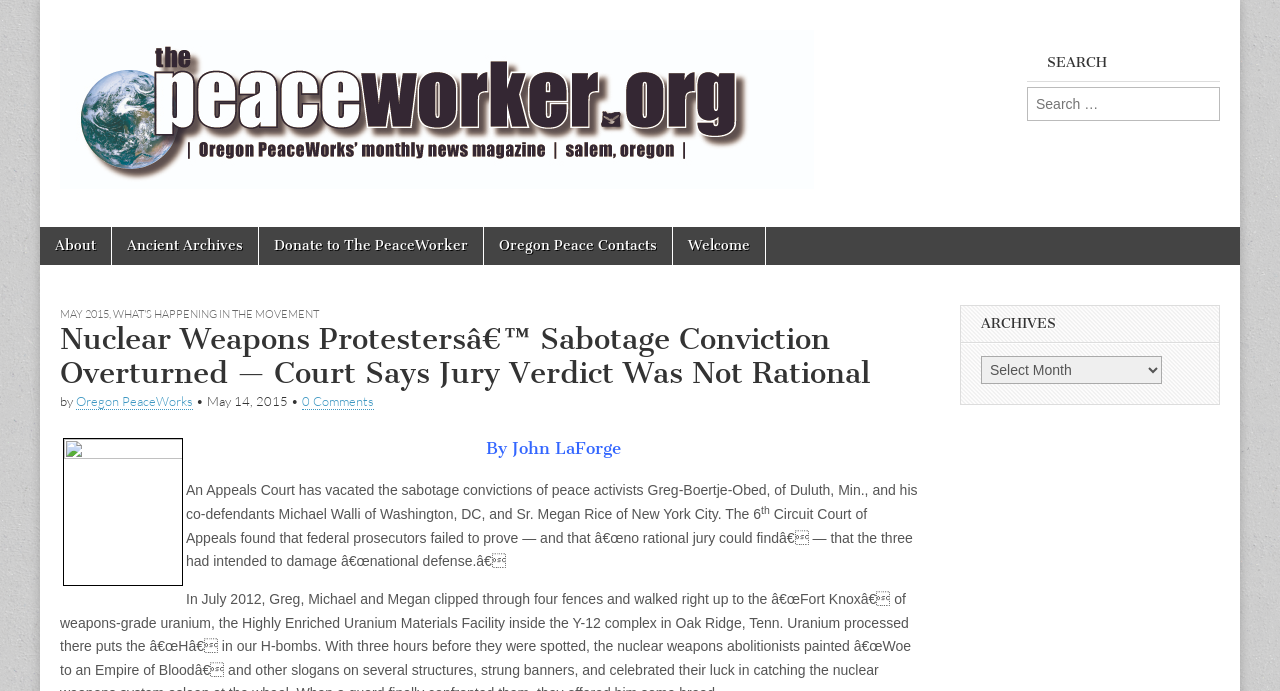What is the name of the organization behind this website?
Use the image to give a comprehensive and detailed response to the question.

I found the answer by looking at the top-left corner of the webpage, where it says 'The PeaceWorker' in a logo format, and also as a link. This suggests that The PeaceWorker is the organization behind this website.